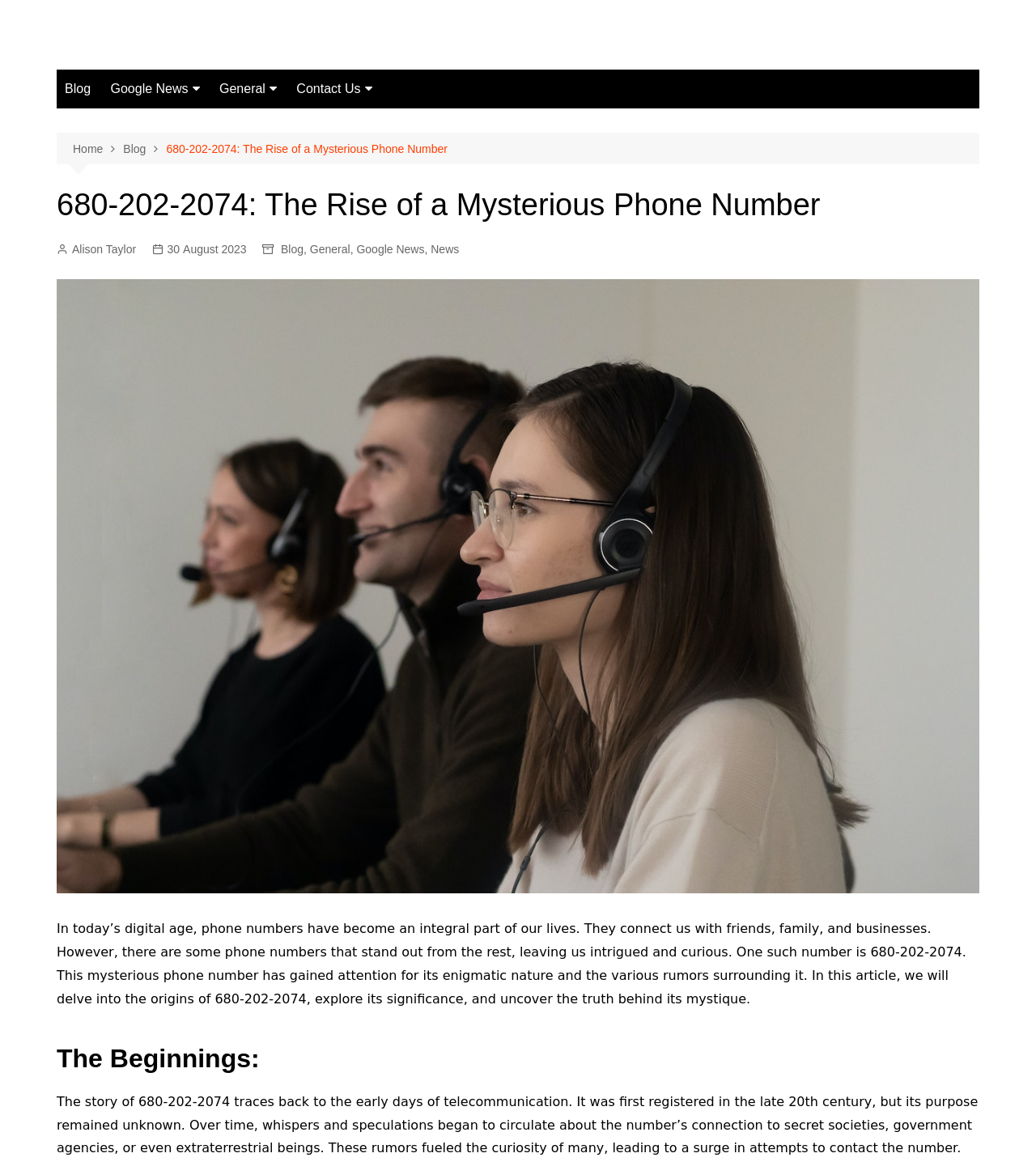What is the main topic of this article?
From the screenshot, supply a one-word or short-phrase answer.

Phone number 680-202-2074